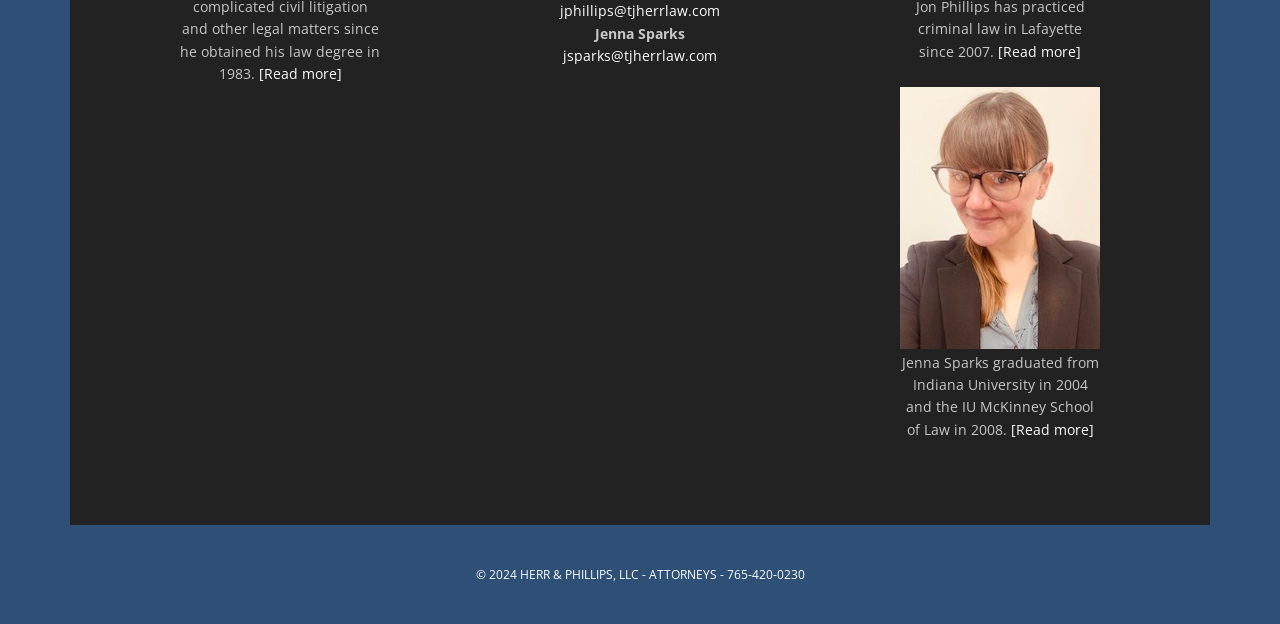Can you specify the bounding box coordinates for the region that should be clicked to fulfill this instruction: "Visit HERR & PHILLIPS, LLC website".

[0.406, 0.907, 0.499, 0.934]